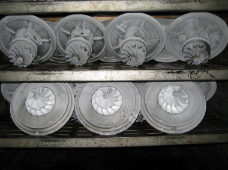Give a one-word or one-phrase response to the question: 
What is the appearance of the treated components?

Frosted